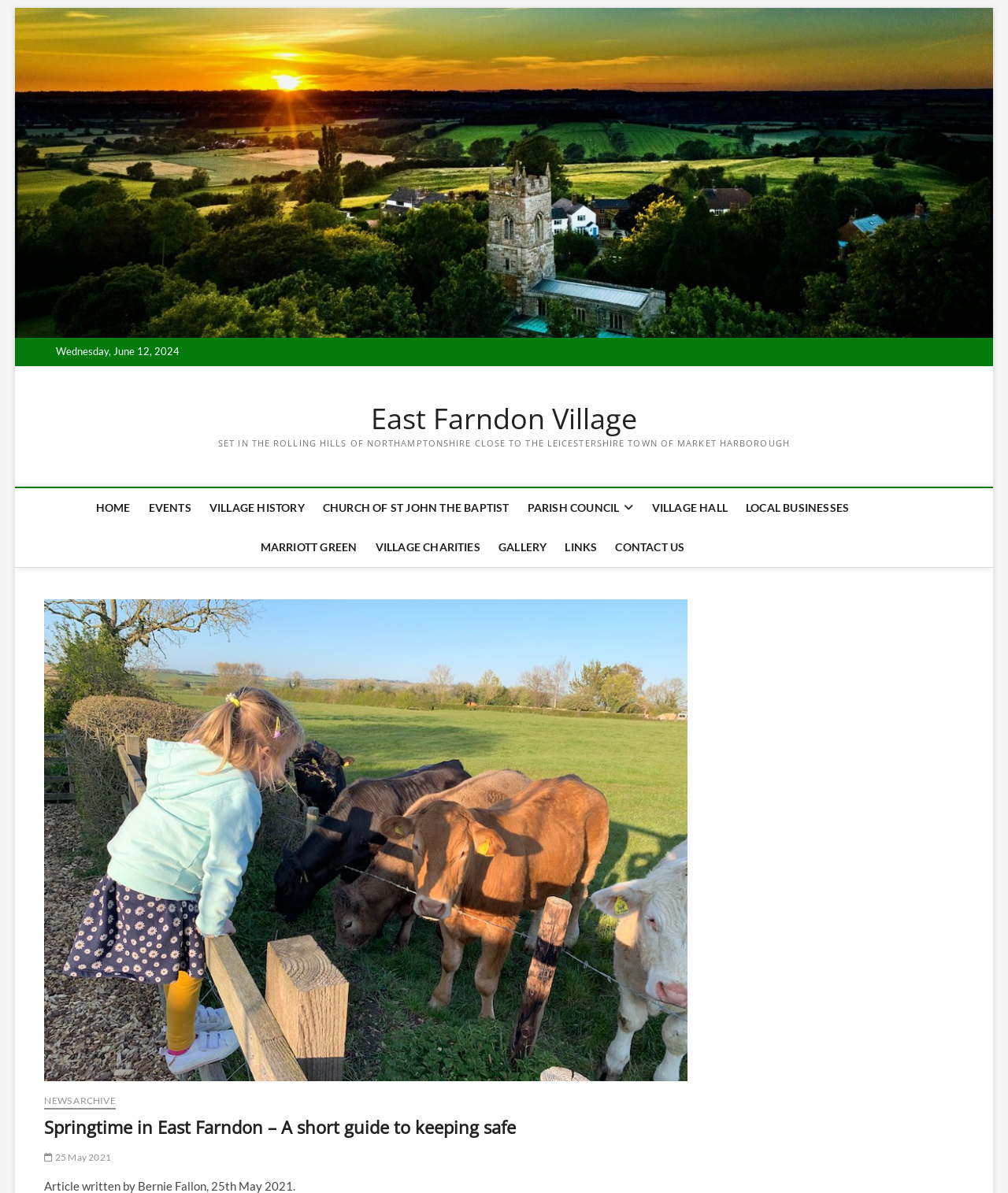Predict the bounding box coordinates of the area that should be clicked to accomplish the following instruction: "Read the blog post 'Aerial Lift for Building Maintenance'". The bounding box coordinates should consist of four float numbers between 0 and 1, i.e., [left, top, right, bottom].

None